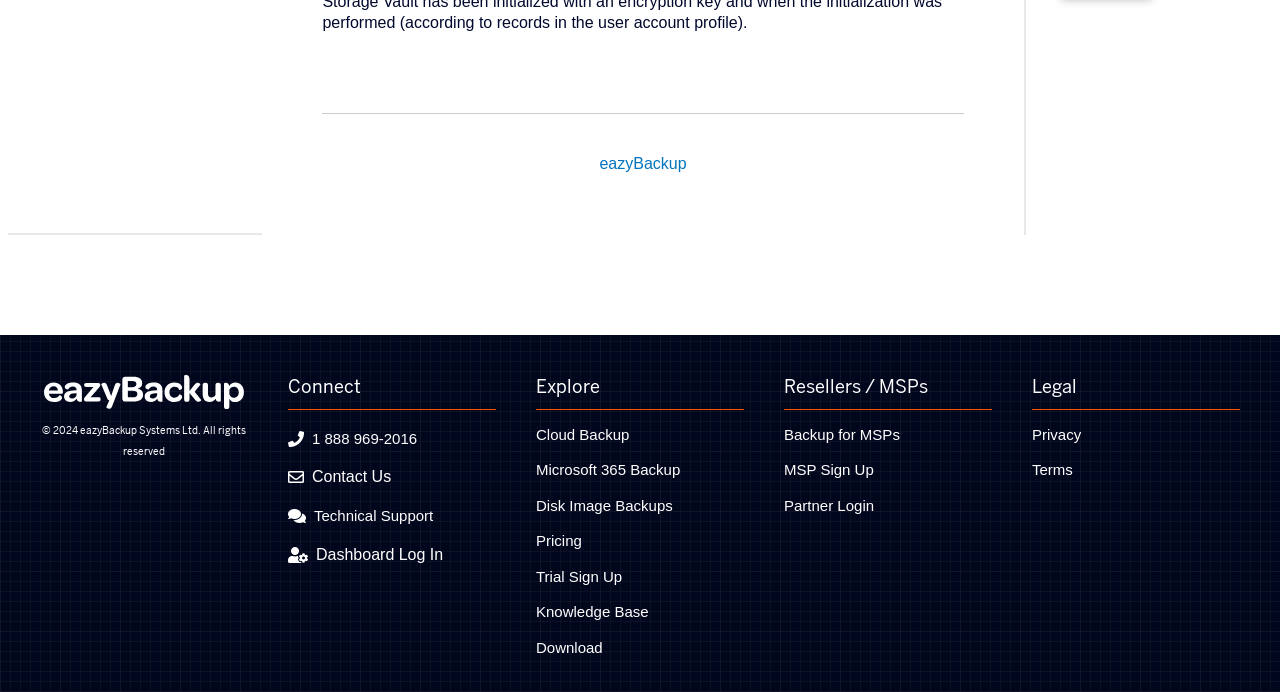Given the description Privacy, predict the bounding box coordinates of the UI element. Ensure the coordinates are in the format (top-left x, top-left y, bottom-right x, bottom-right y) and all values are between 0 and 1.

[0.806, 0.614, 0.969, 0.663]